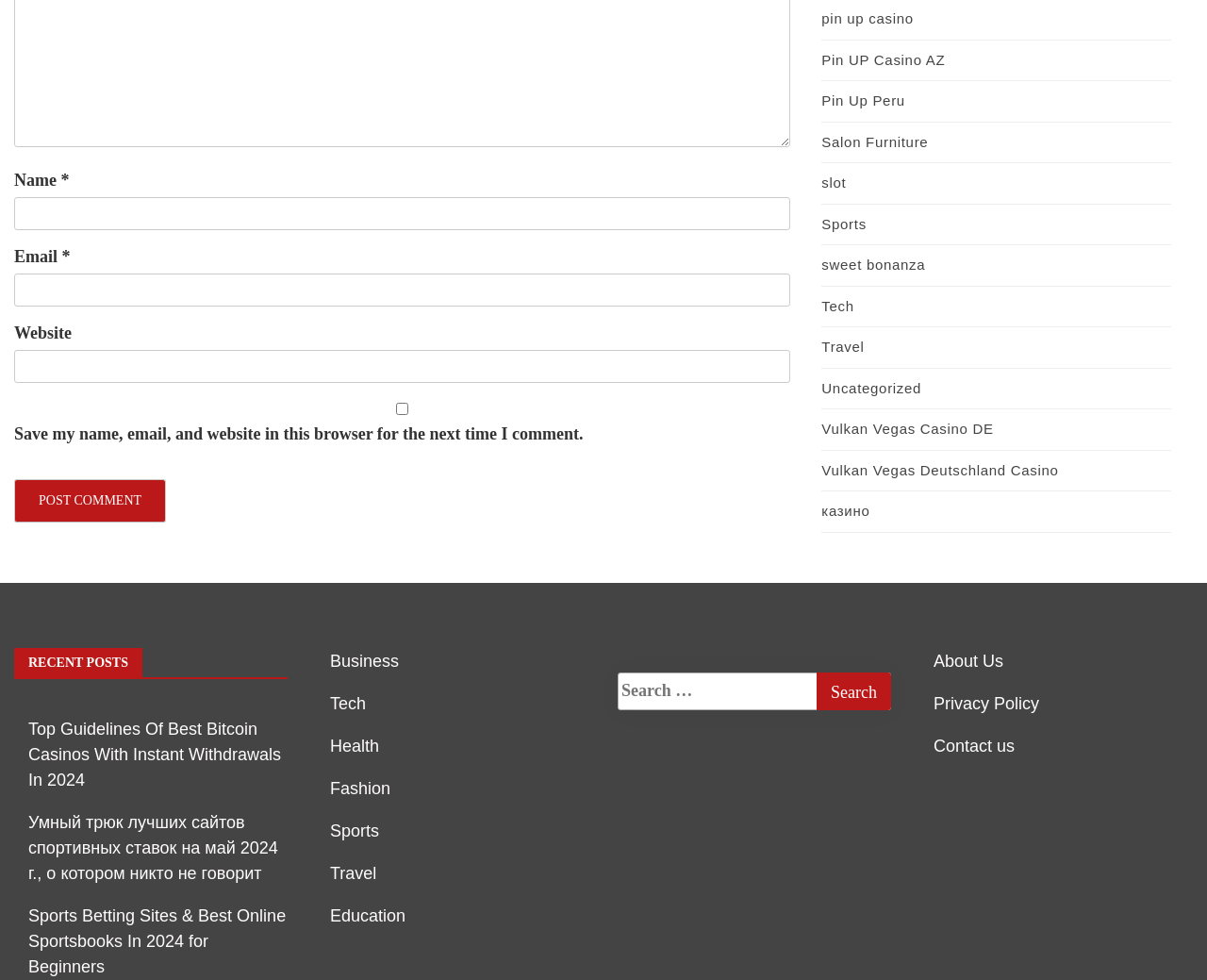Find the bounding box coordinates of the area that needs to be clicked in order to achieve the following instruction: "Enter your name". The coordinates should be specified as four float numbers between 0 and 1, i.e., [left, top, right, bottom].

[0.012, 0.201, 0.655, 0.235]